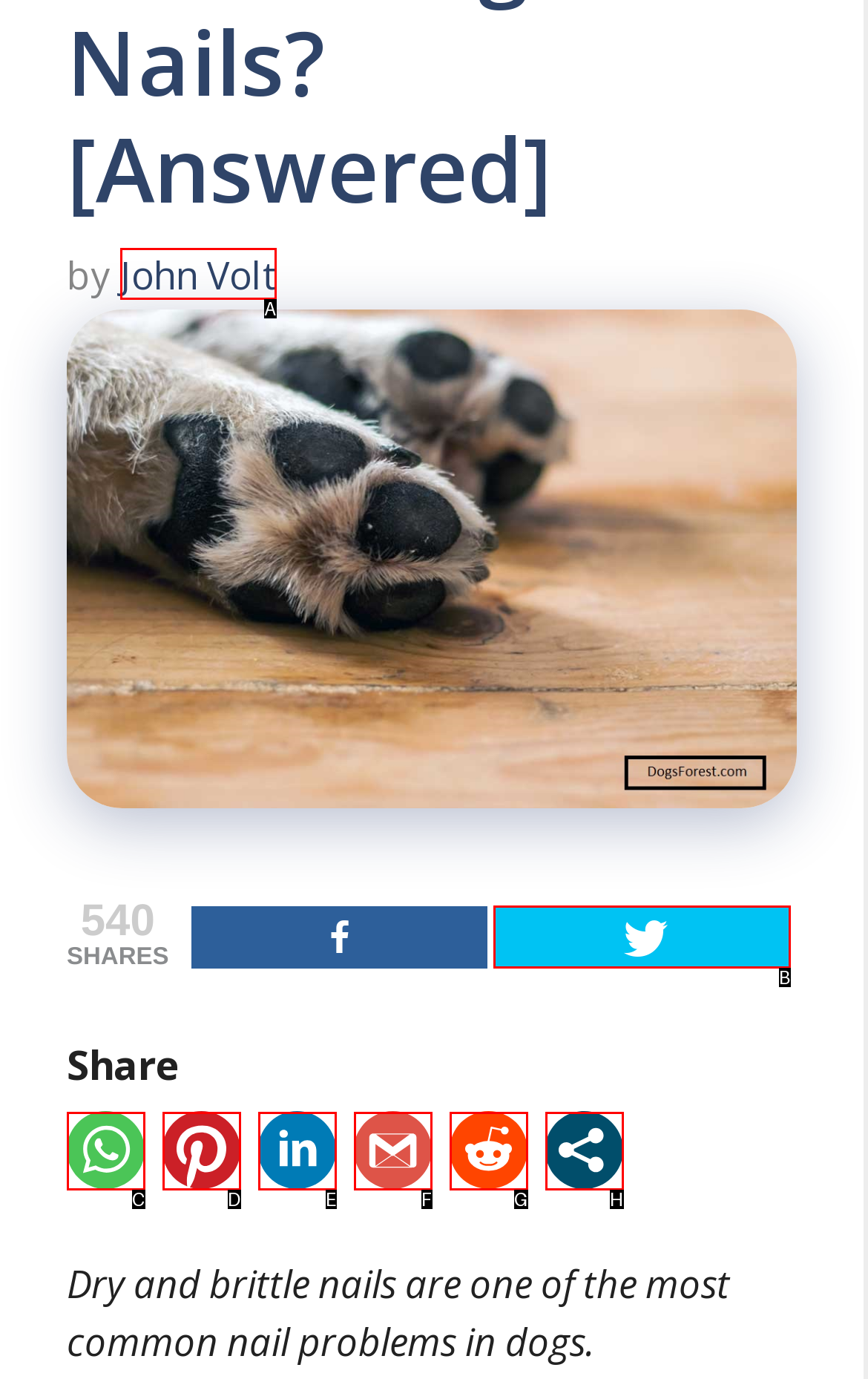Find the option that best fits the description: title="Share on WhatsApp". Answer with the letter of the option.

C